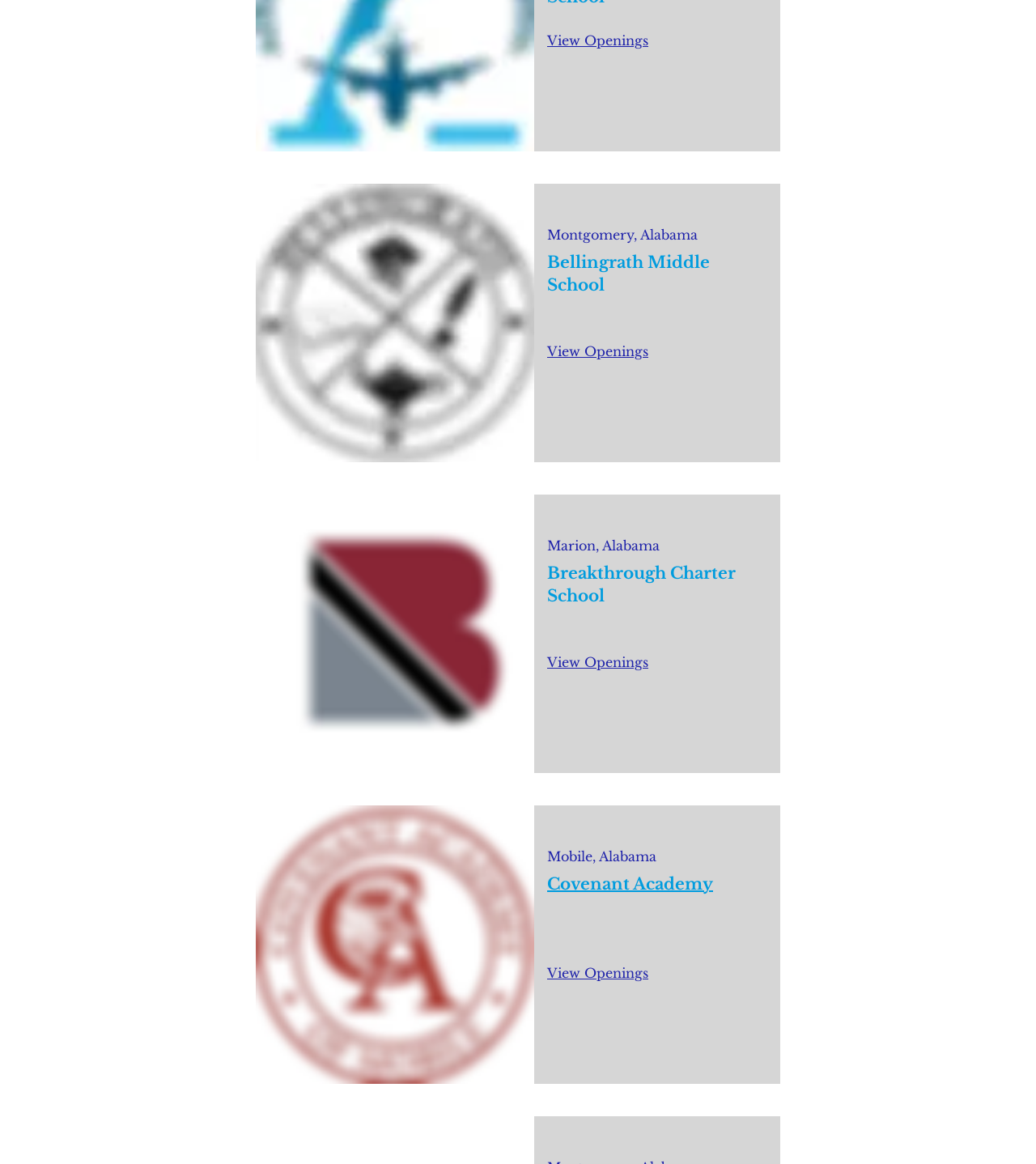Determine the coordinates of the bounding box for the clickable area needed to execute this instruction: "click the link to the next page".

None